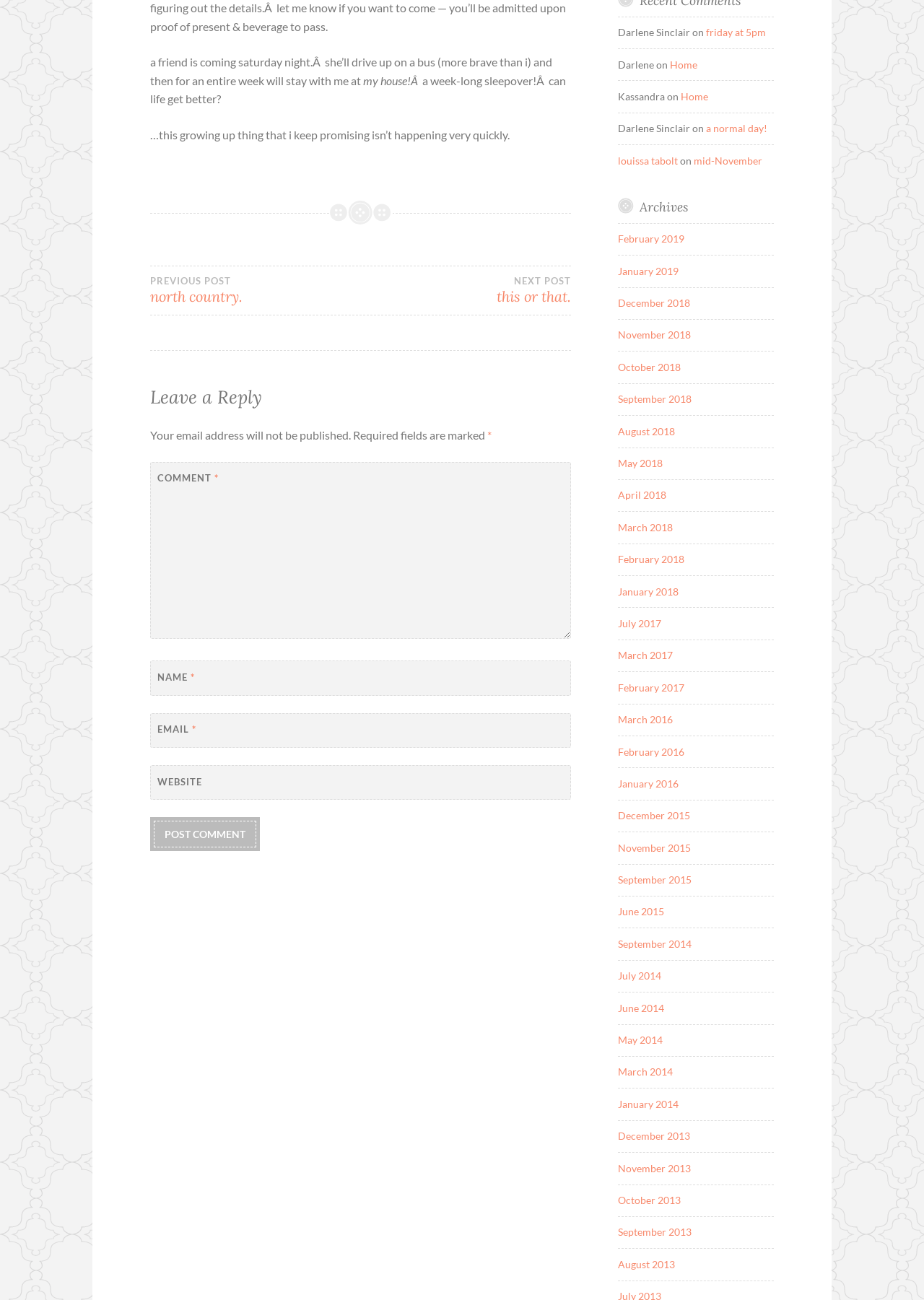Determine the bounding box coordinates for the UI element with the following description: "parent_node: COMMENT * name="comment"". The coordinates should be four float numbers between 0 and 1, represented as [left, top, right, bottom].

[0.162, 0.355, 0.618, 0.491]